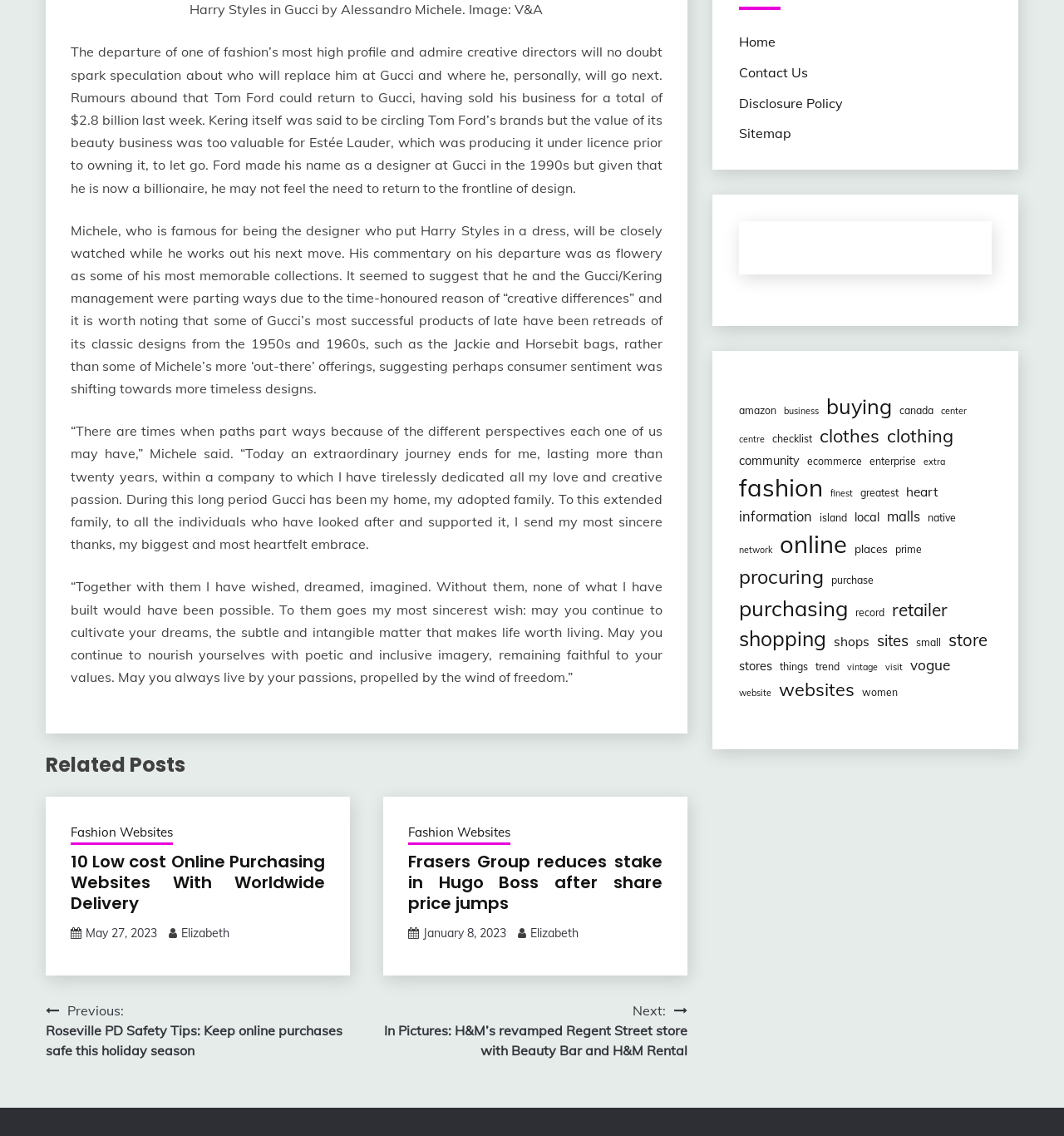Who is the designer mentioned in the article?
Based on the screenshot, respond with a single word or phrase.

Alessandro Michele